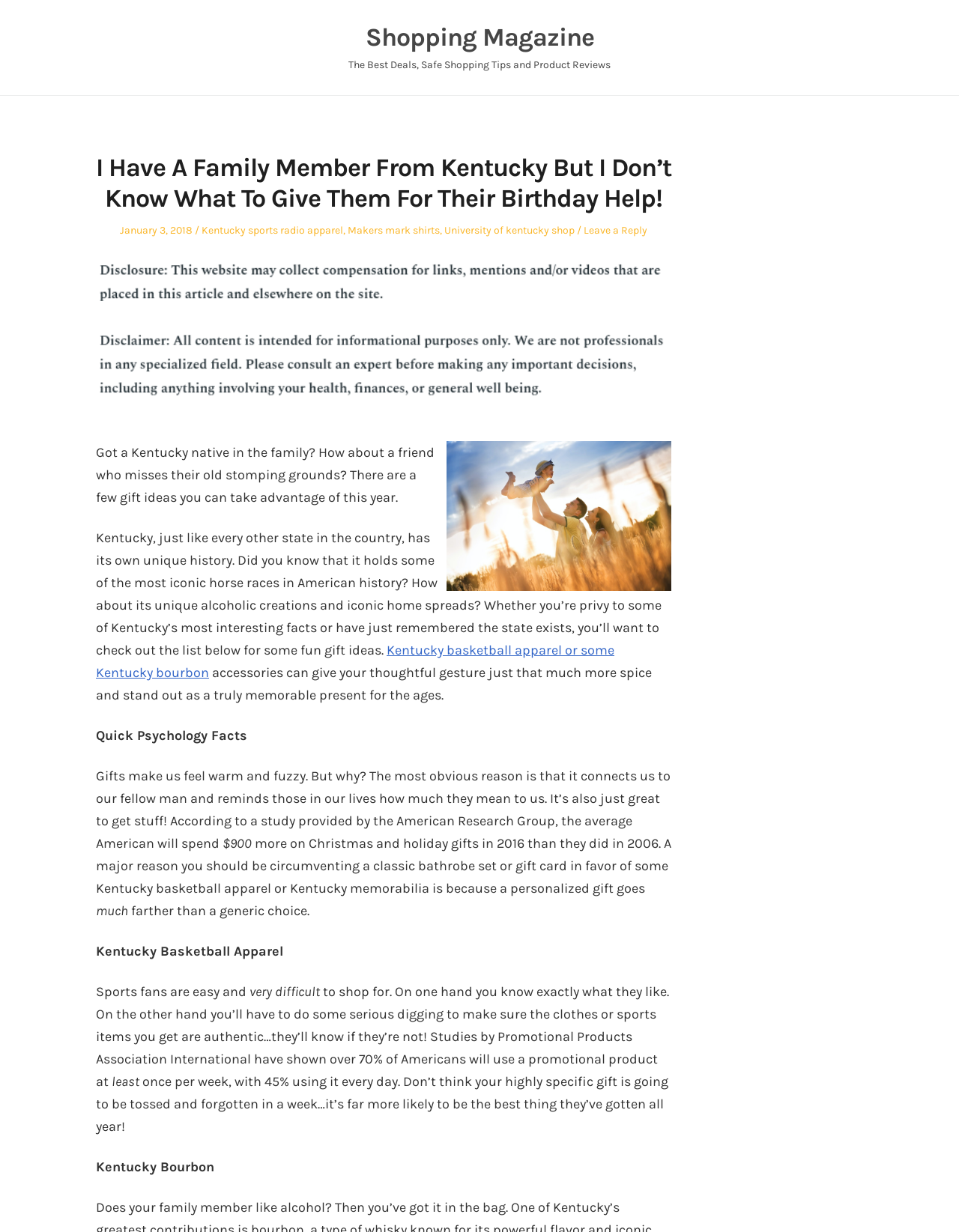Please give a succinct answer using a single word or phrase:
What is the purpose of the image on the webpage?

To illustrate Kentucky bourbon accessories